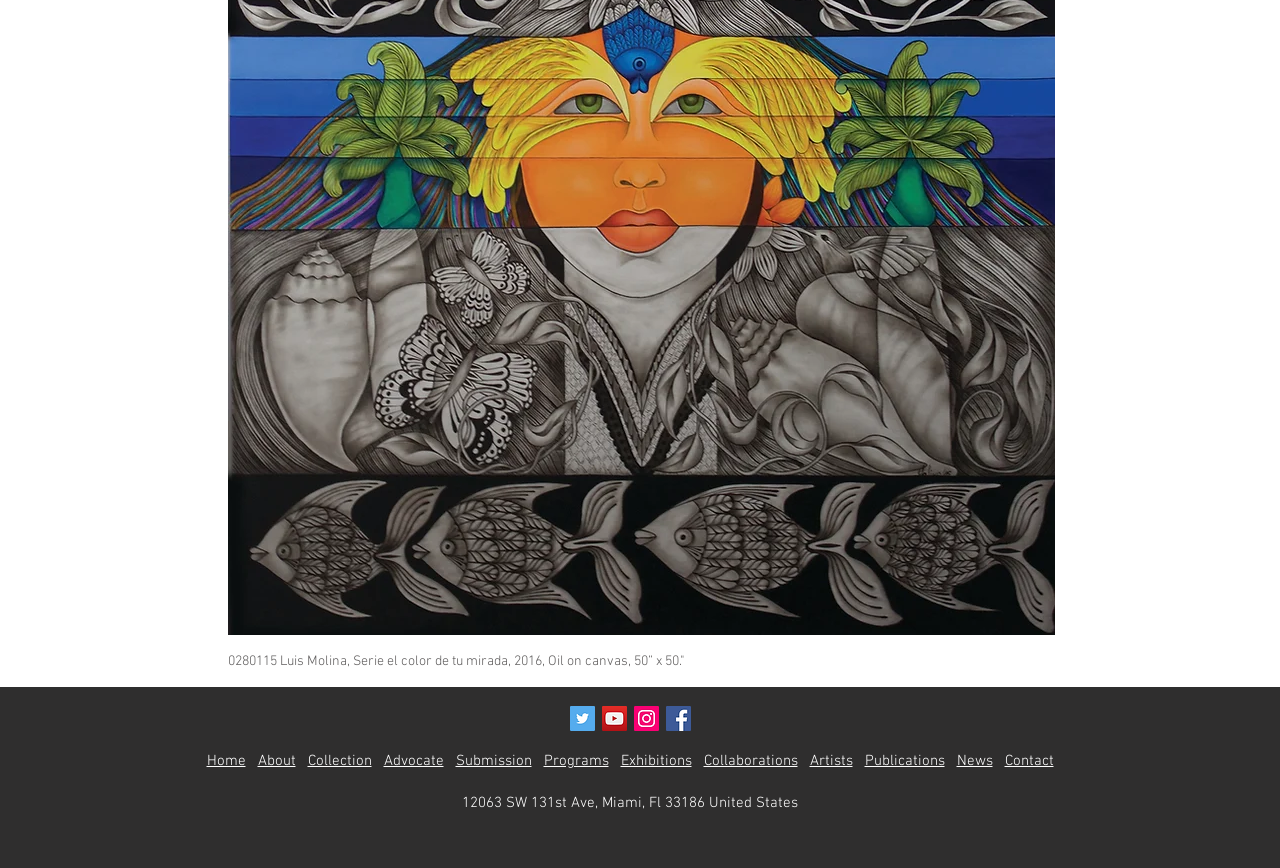Predict the bounding box for the UI component with the following description: "http://grammar.quickanddirtytips.com/".

None